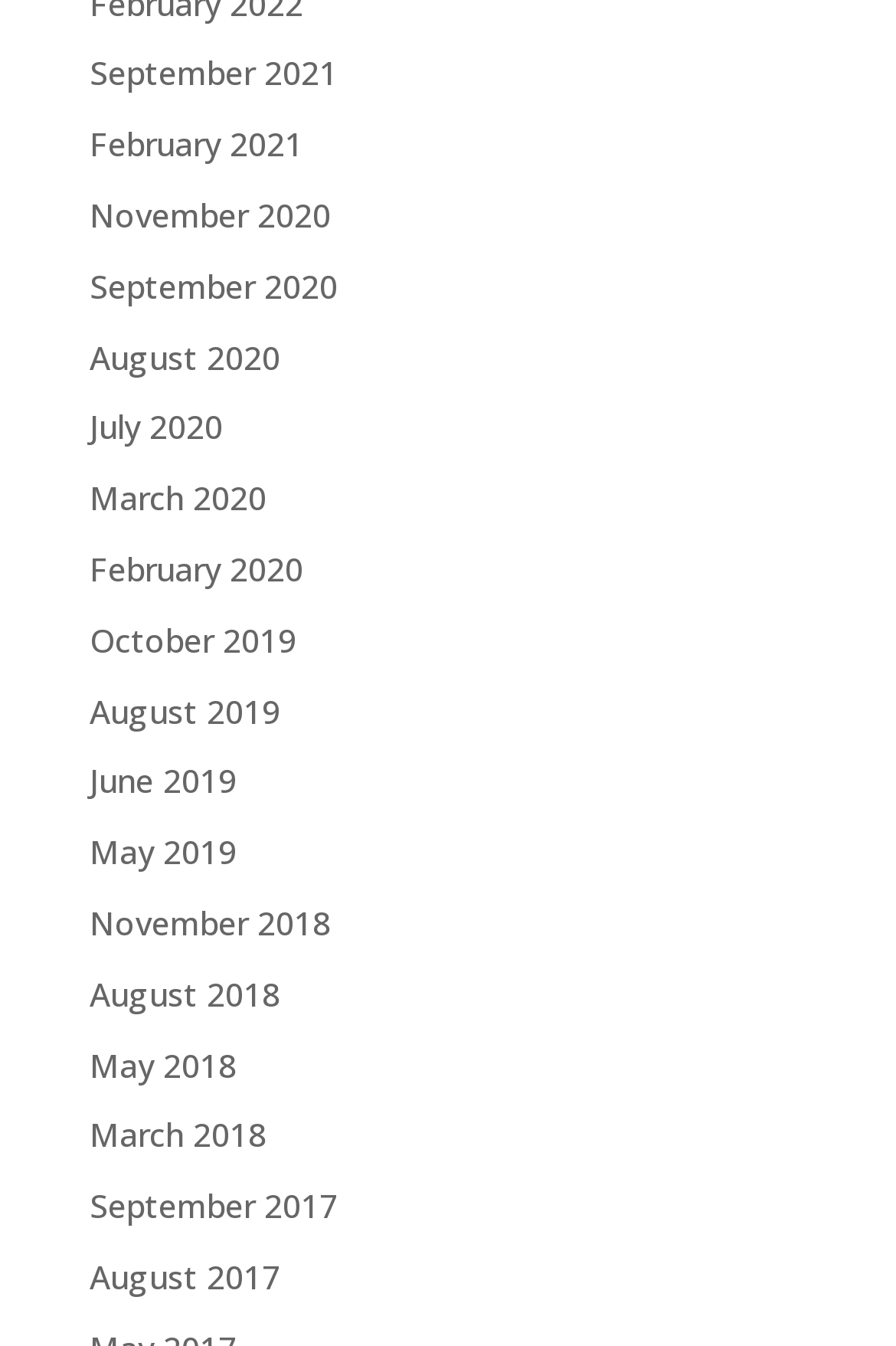Indicate the bounding box coordinates of the clickable region to achieve the following instruction: "check September 2017."

[0.1, 0.88, 0.377, 0.912]